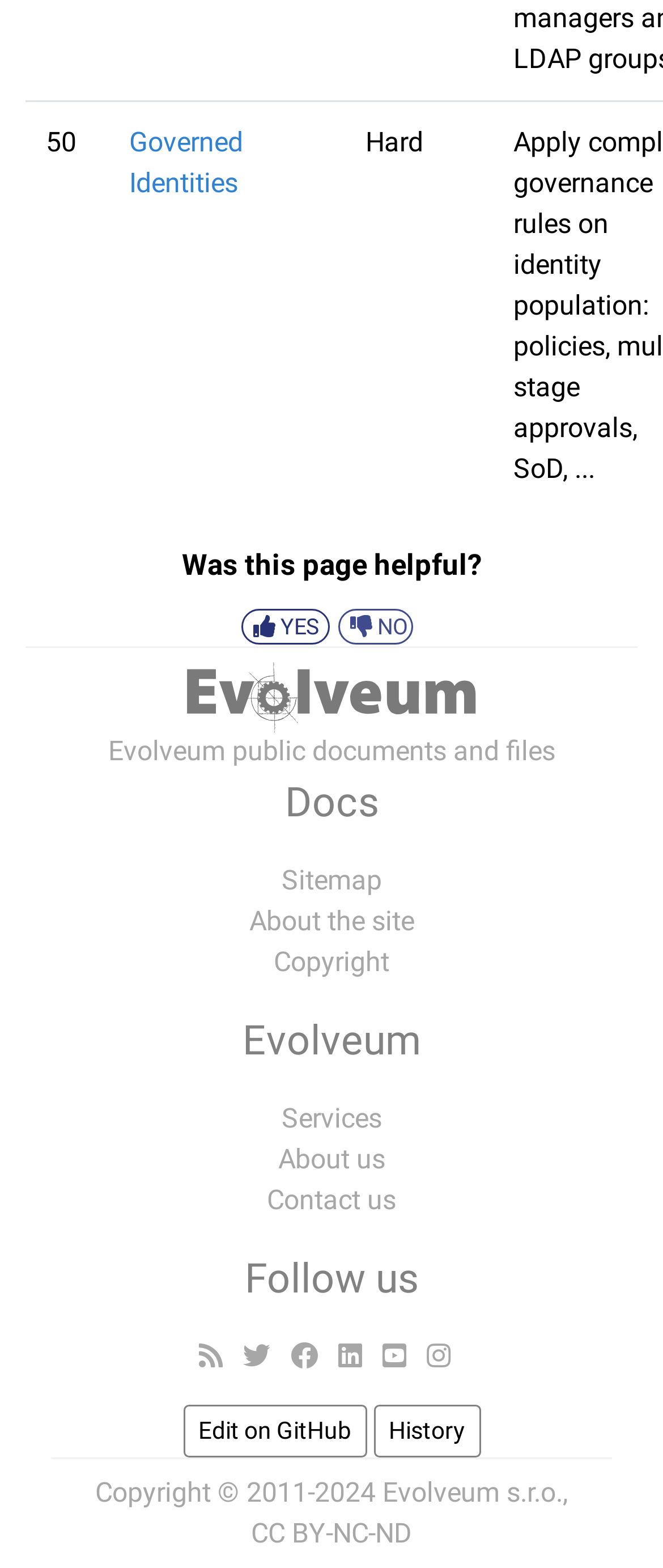Please specify the bounding box coordinates in the format (top-left x, top-left y, bottom-right x, bottom-right y), with all values as floating point numbers between 0 and 1. Identify the bounding box of the UI element described by: Request an Appointment

None